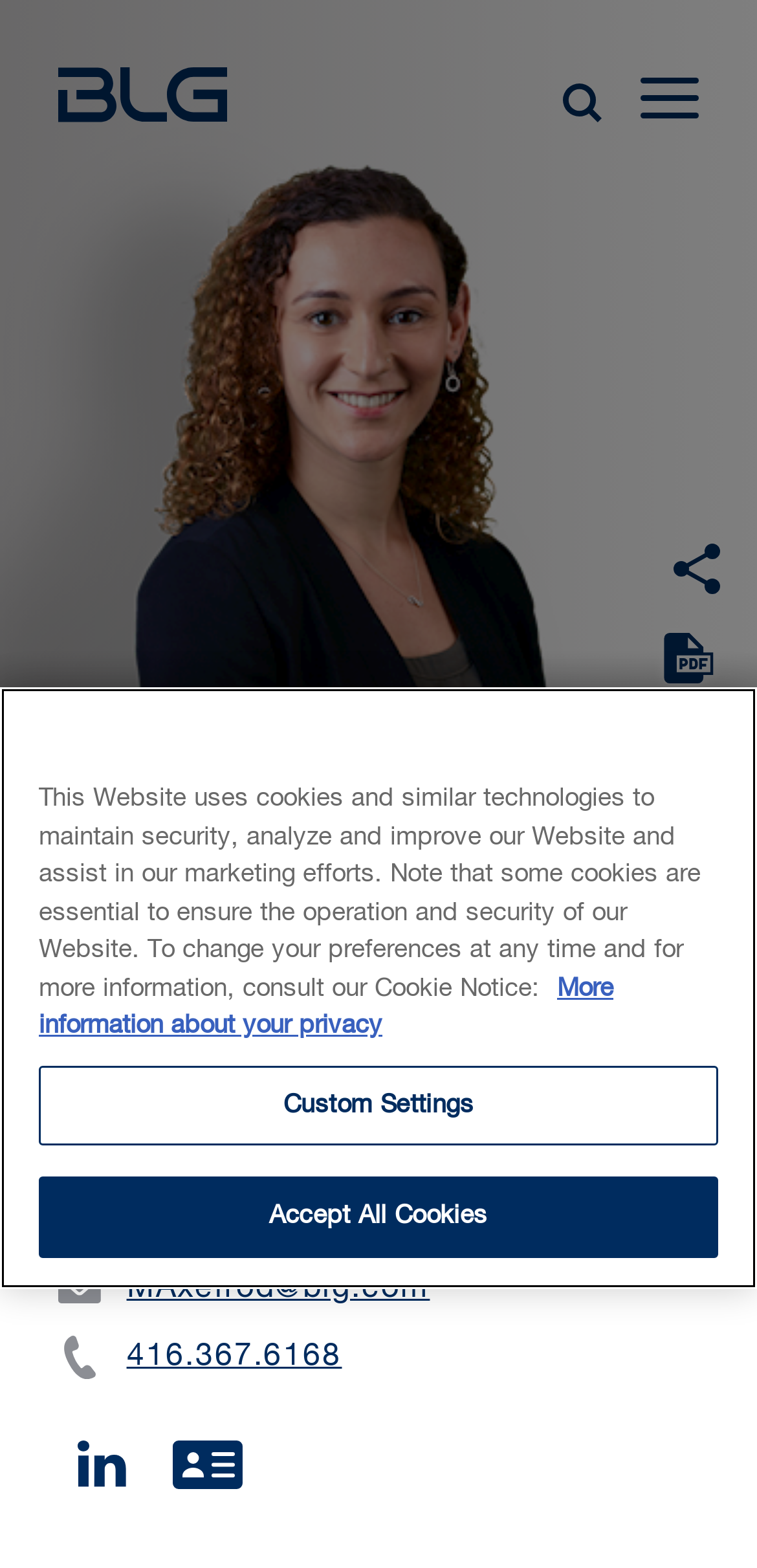Identify the bounding box coordinates for the UI element described by the following text: "More information about your privacy". Provide the coordinates as four float numbers between 0 and 1, in the format [left, top, right, bottom].

[0.051, 0.622, 0.81, 0.663]